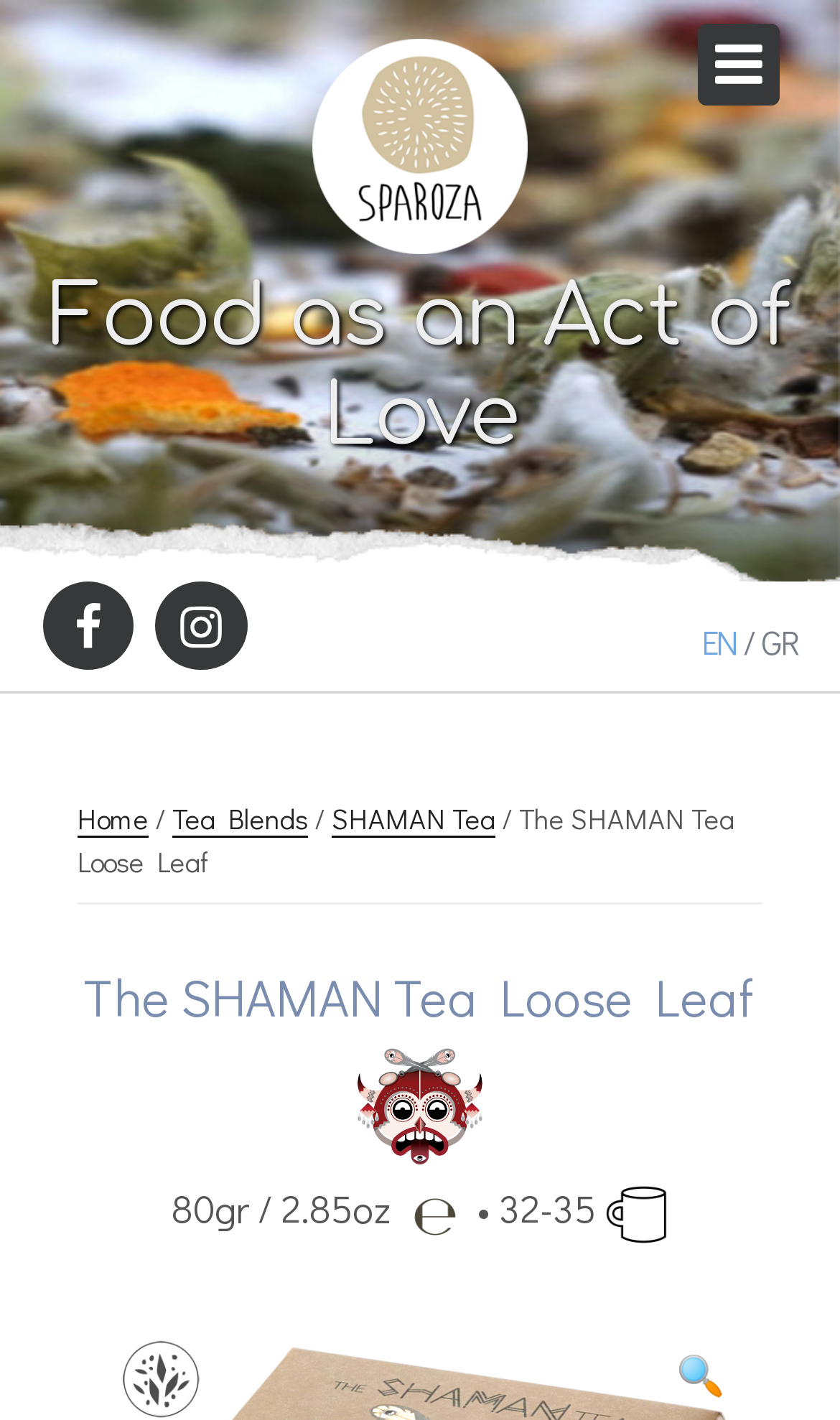What is the logo of the website?
Using the image as a reference, deliver a detailed and thorough answer to the question.

I determined the answer by looking at the image element with the description 'Sparoza, Athens, Greece logo - goto Home page' at the top of the webpage, which suggests that it is the logo of the website.